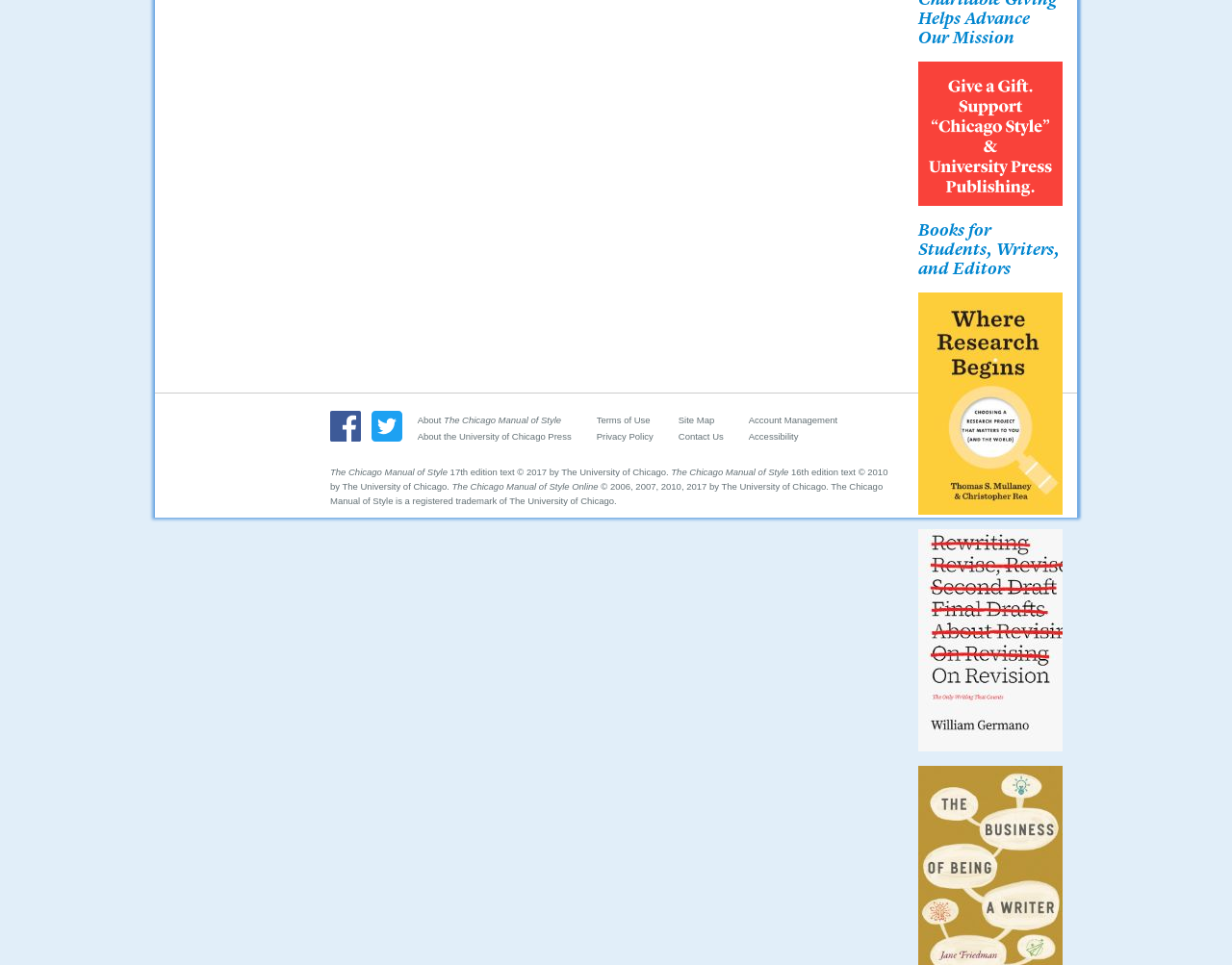What is the edition of the book mentioned on this webpage?
Answer the question with a detailed explanation, including all necessary information.

I found the answer by looking at the static text element that mentions '17th edition text © 2017 by The University of Chicago'.